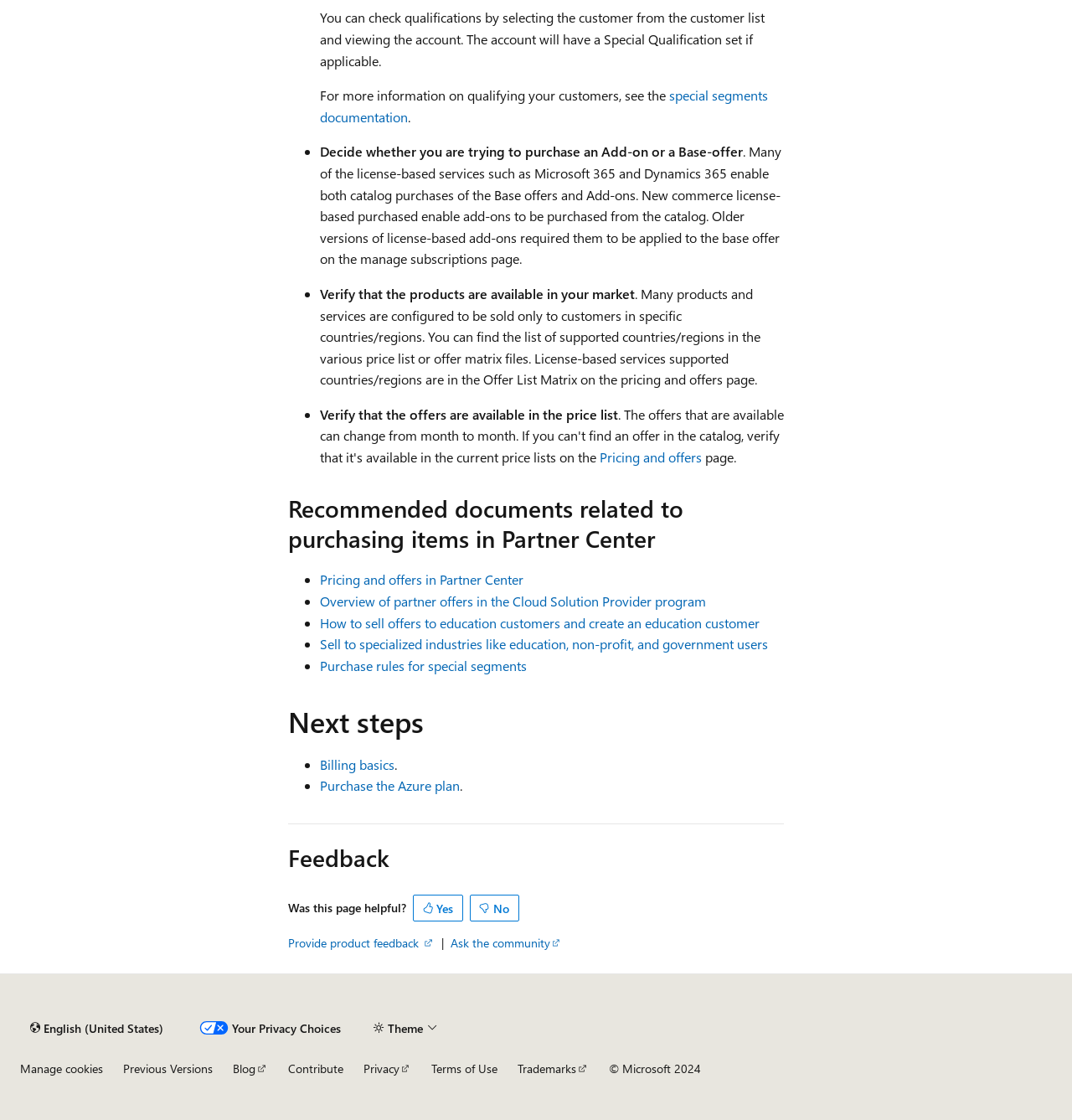Could you specify the bounding box coordinates for the clickable section to complete the following instruction: "Click Yes to indicate if the page was helpful"?

[0.385, 0.799, 0.432, 0.823]